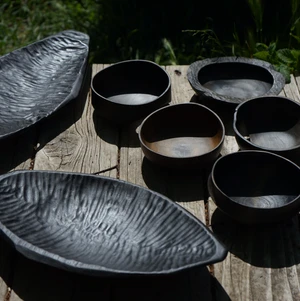What is the shape of the largest piece? Examine the screenshot and reply using just one word or a brief phrase.

Elongated leaf